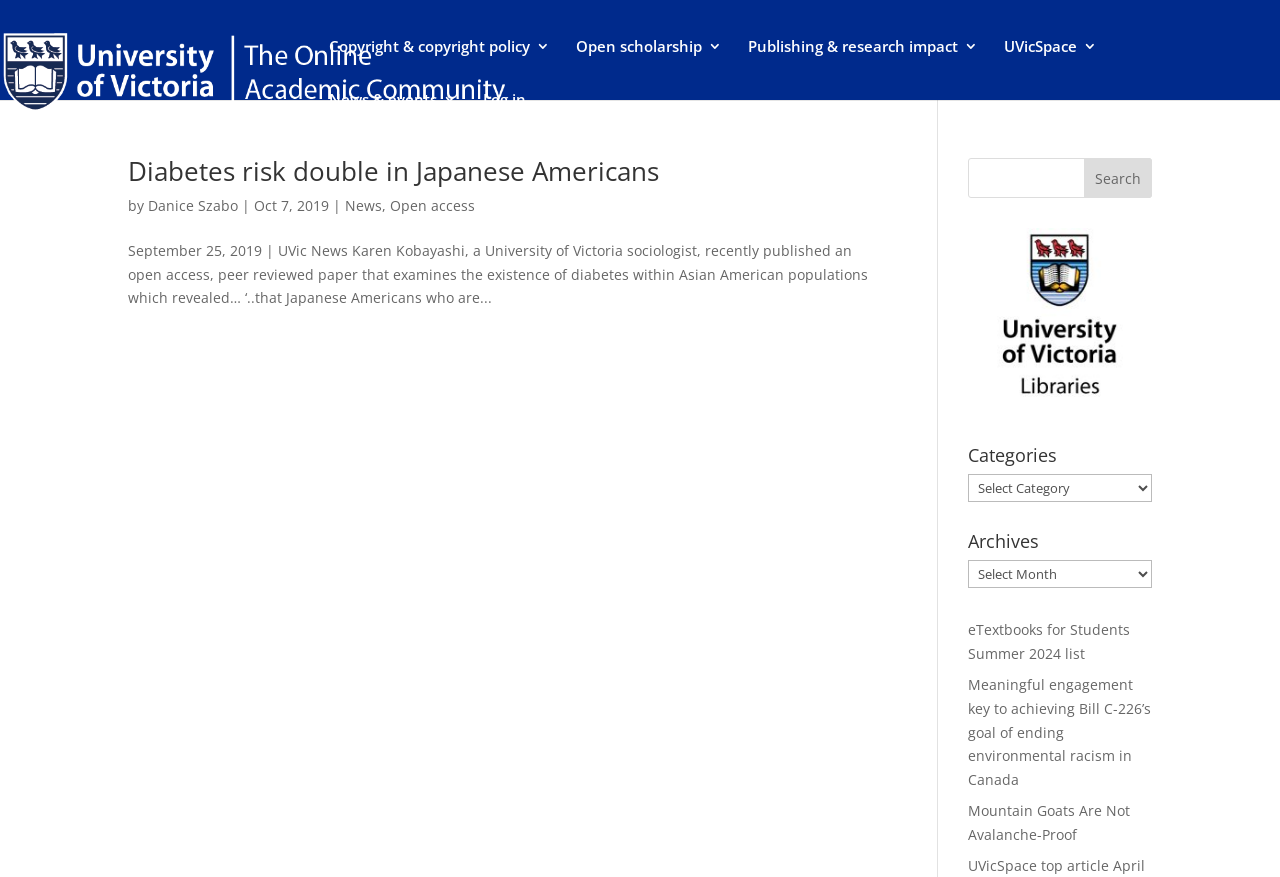Identify the bounding box coordinates of the clickable region necessary to fulfill the following instruction: "Read more about Interspire bounce processing add-on". The bounding box coordinates should be four float numbers between 0 and 1, i.e., [left, top, right, bottom].

None